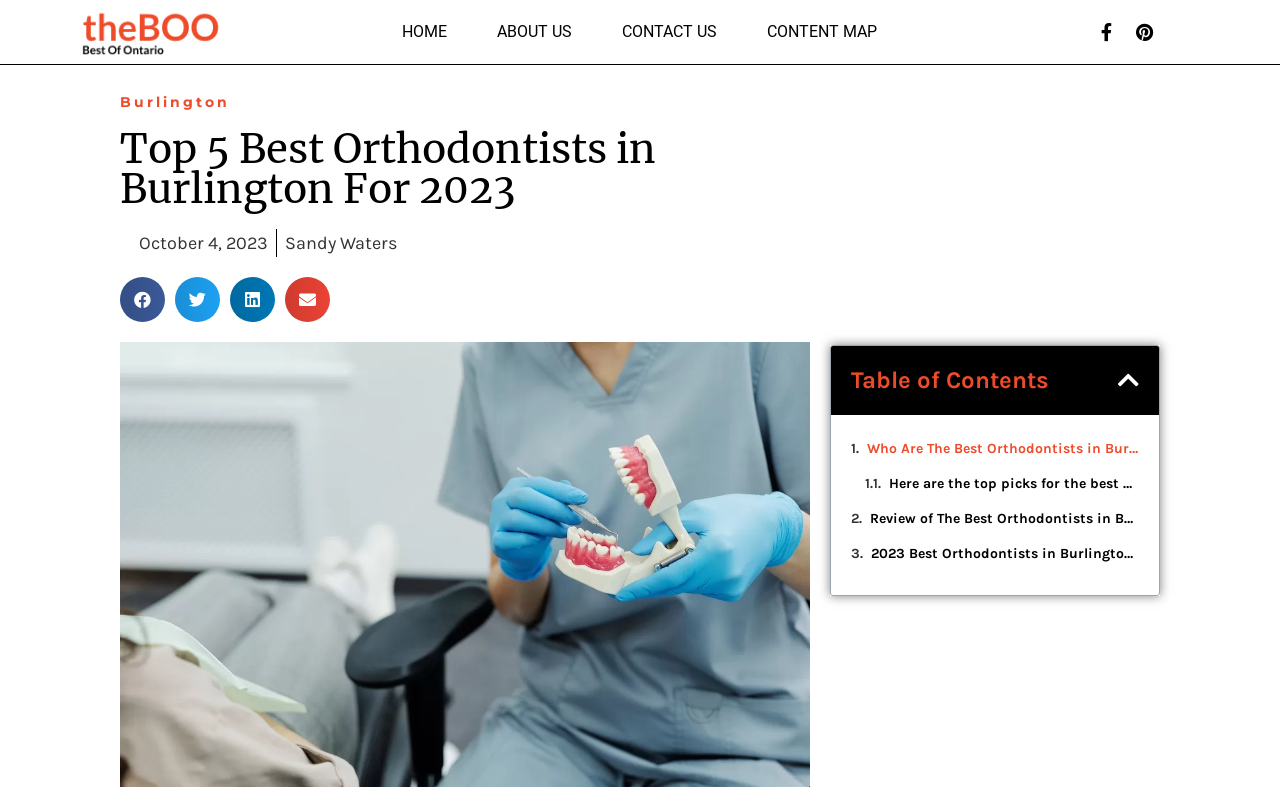Given the following UI element description: "In a word, family!", find the bounding box coordinates in the webpage screenshot.

None